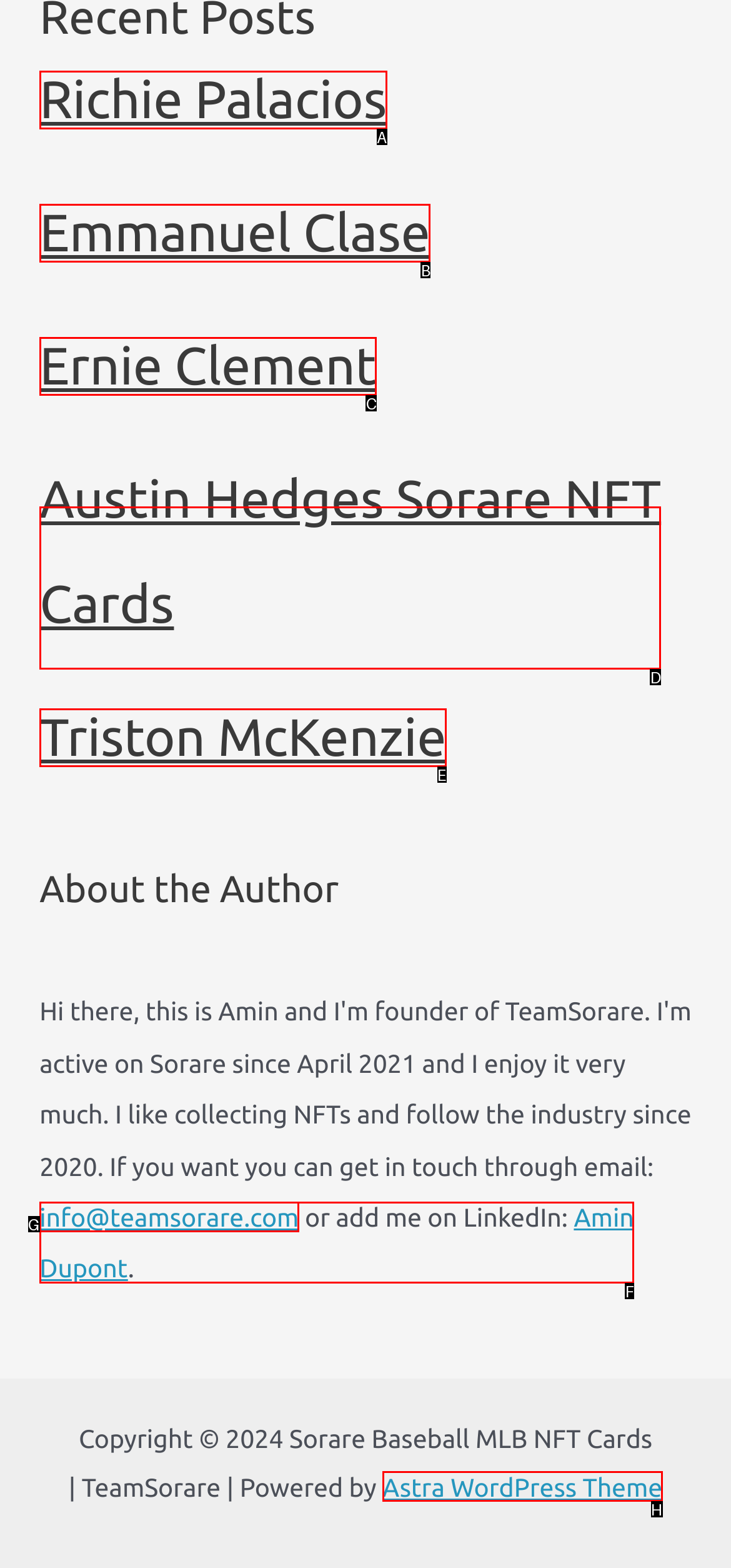Select the proper HTML element to perform the given task: Read about Austin Hedges Sorare NFT Cards Answer with the corresponding letter from the provided choices.

D